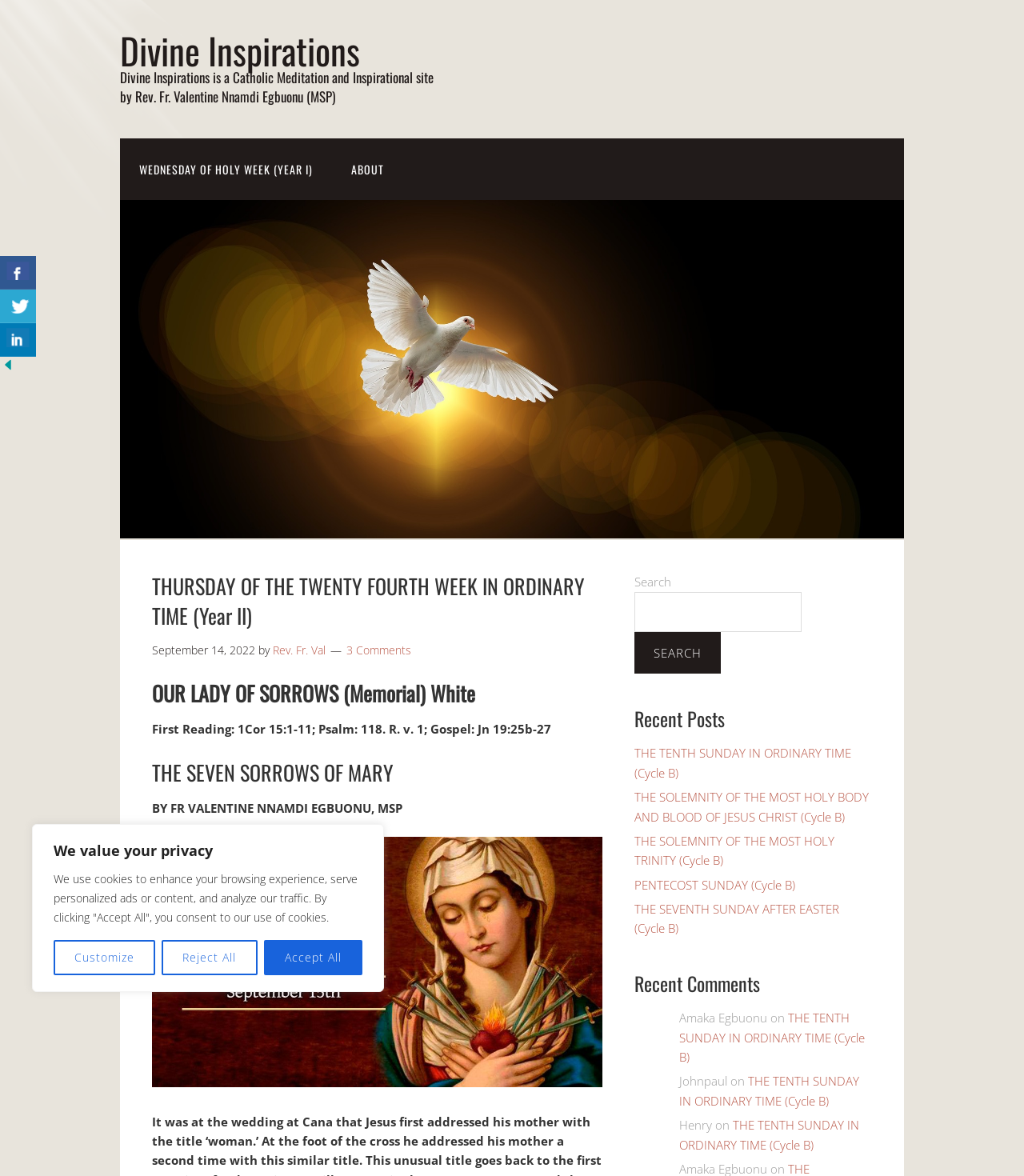What is the name of the Catholic Meditation and Inspirational site?
Provide a detailed answer to the question using information from the image.

I found the answer by looking at the heading element with the text 'Divine Inspirations' which is a Catholic Meditation and Inspirational site by Rev. Fr. Valentine Nnamdi Egbuonu (MSP)